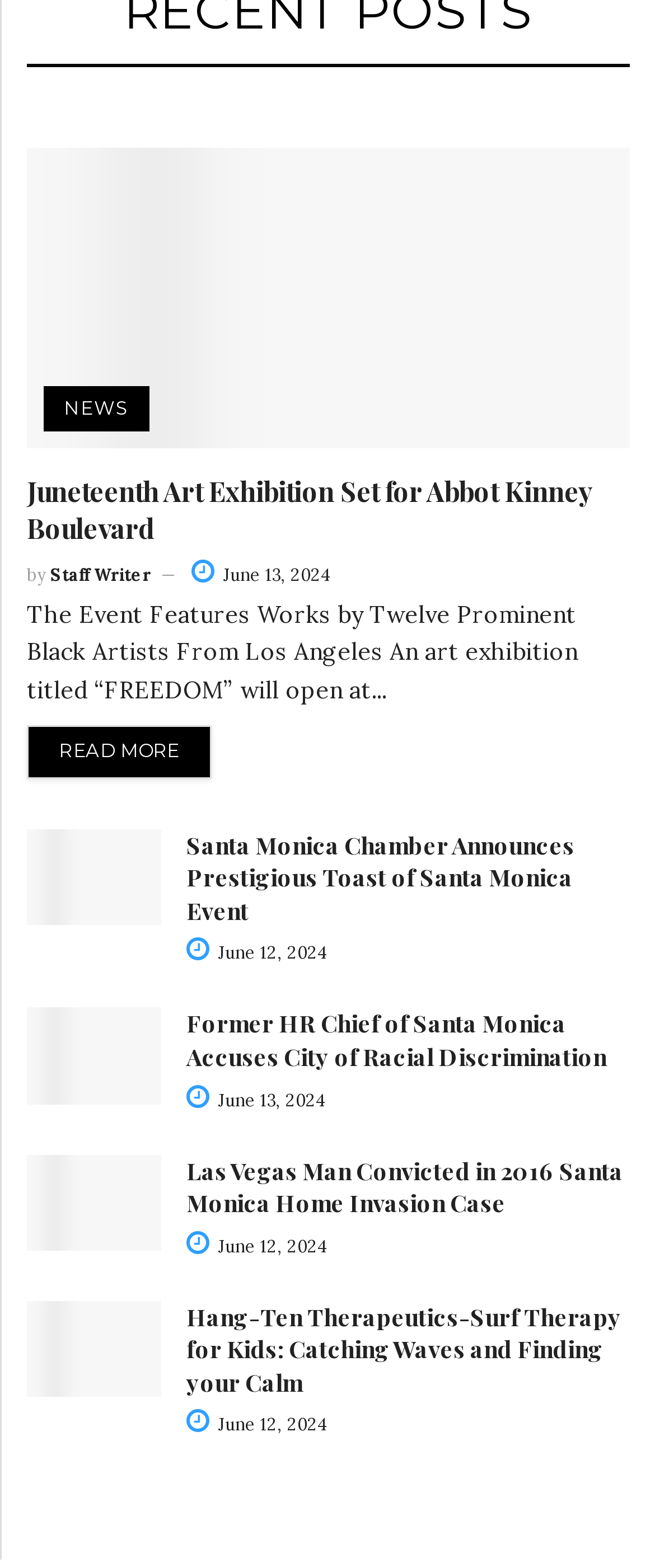Locate the bounding box for the described UI element: "News". Ensure the coordinates are four float numbers between 0 and 1, formatted as [left, top, right, bottom].

[0.067, 0.246, 0.228, 0.275]